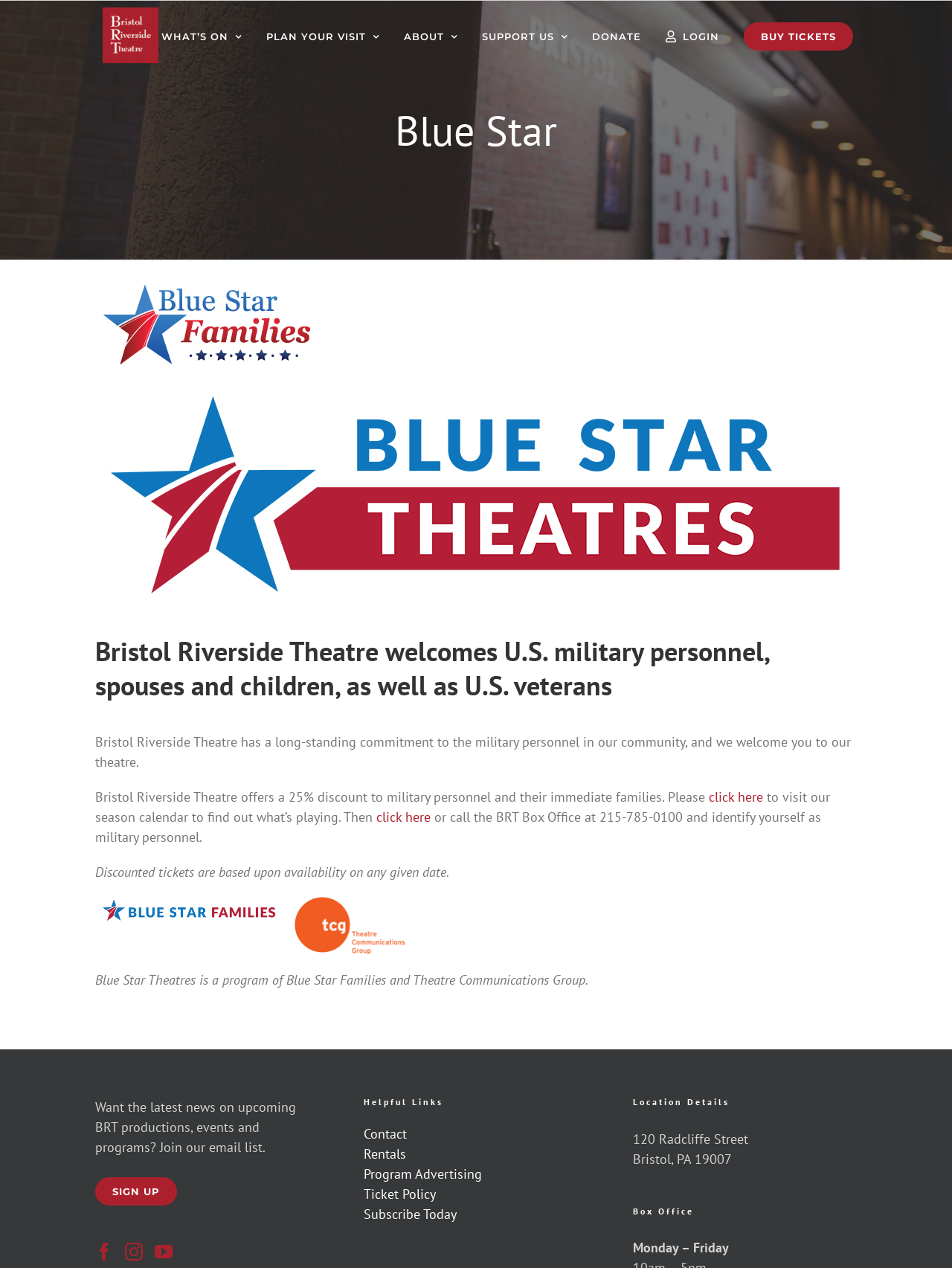What is the program that Bristol Riverside Theatre is a part of?
Based on the image content, provide your answer in one word or a short phrase.

Blue Star Theatres